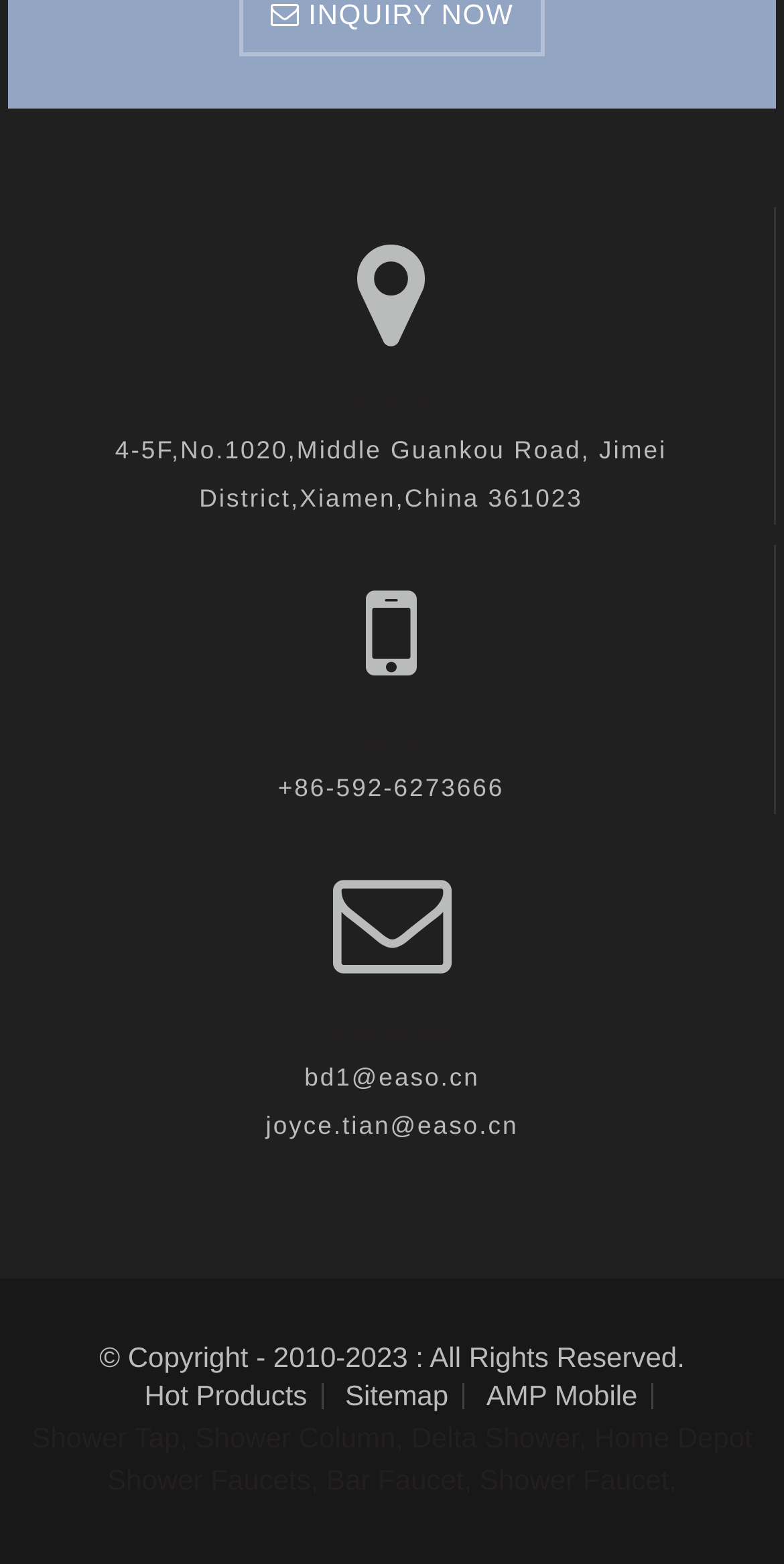Provide the bounding box coordinates for the area that should be clicked to complete the instruction: "visit us".

[0.078, 0.245, 0.92, 0.272]